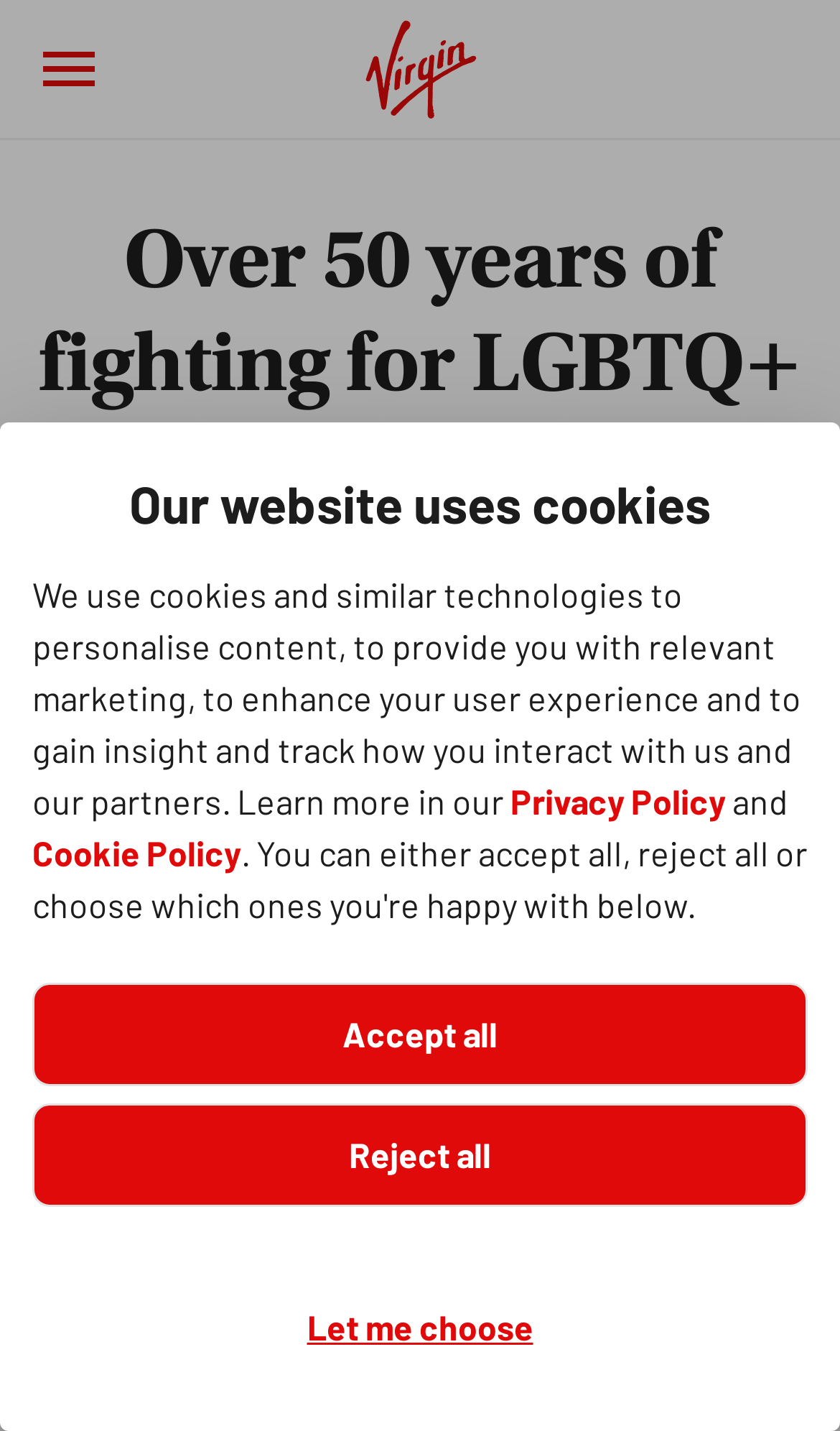Respond with a single word or phrase for the following question: 
What is the name of the company with a logo on the webpage?

Virgin Galactic